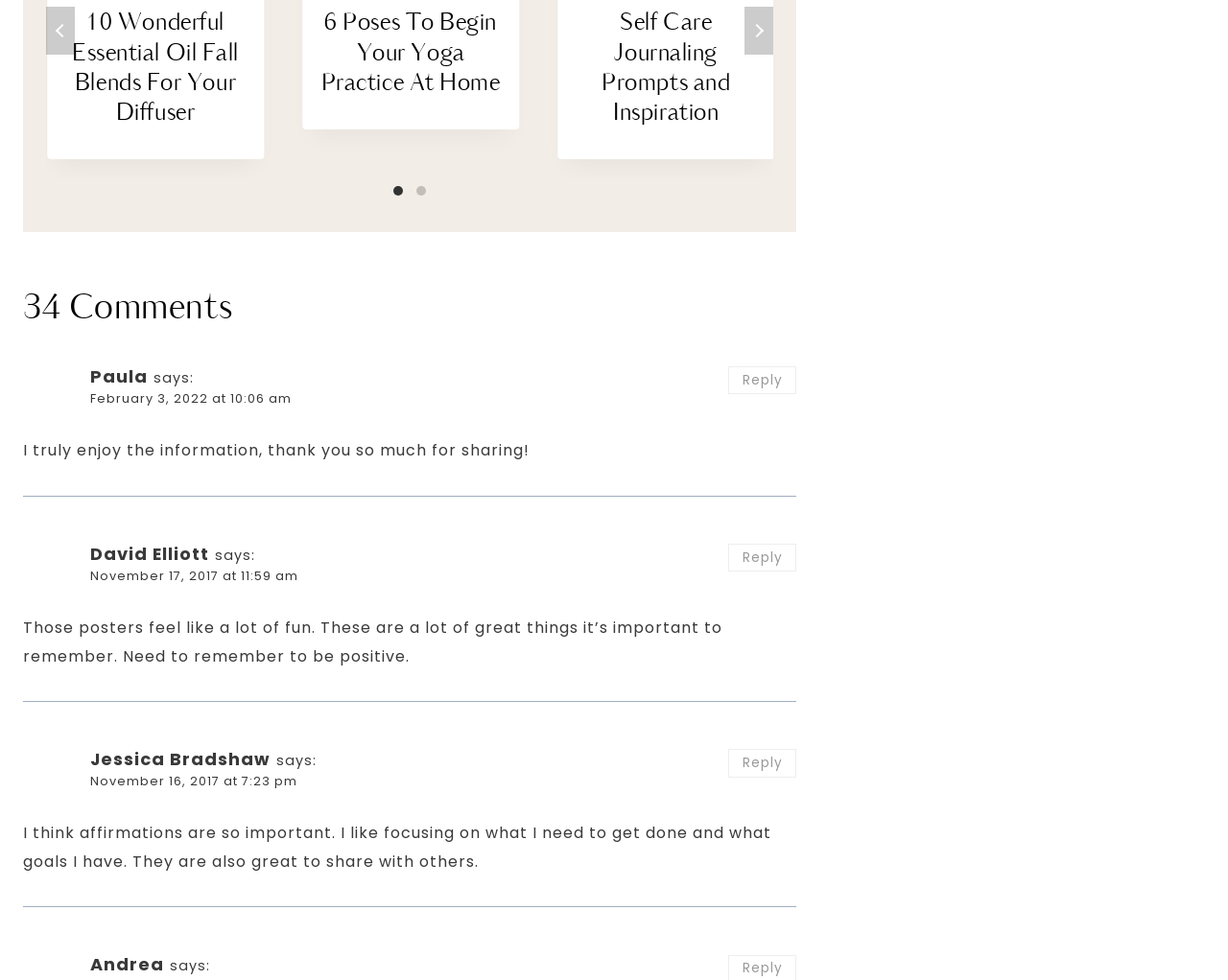How many carousel pages are there?
Please provide a comprehensive answer based on the contents of the image.

I counted the number of carousel page buttons, which are 'Carousel Page 1 (Current Slide)', 'Carousel Page 2', and there are two more buttons that are not labeled, so I assume they are also carousel pages.